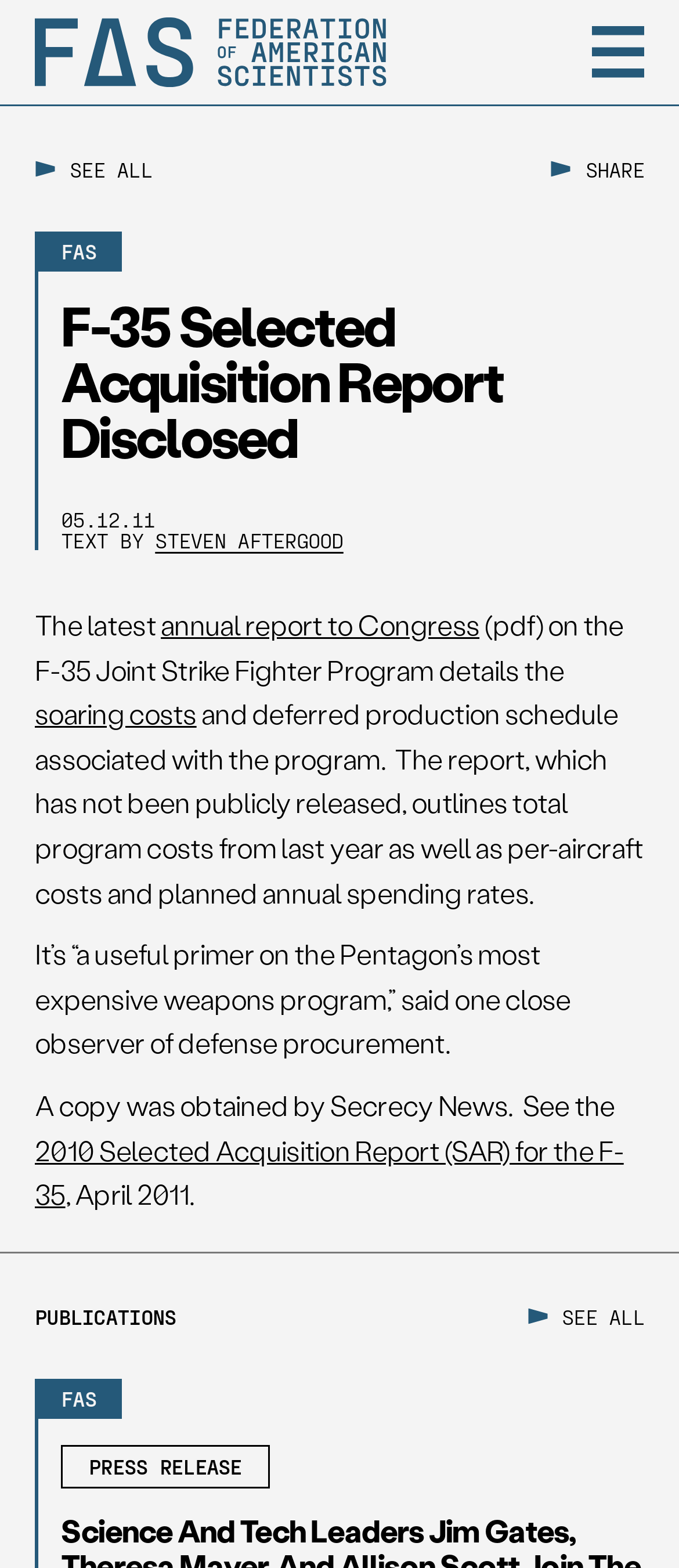Specify the bounding box coordinates of the area to click in order to execute this command: 'Learn about different types of golf rangefinders'. The coordinates should consist of four float numbers ranging from 0 to 1, and should be formatted as [left, top, right, bottom].

None